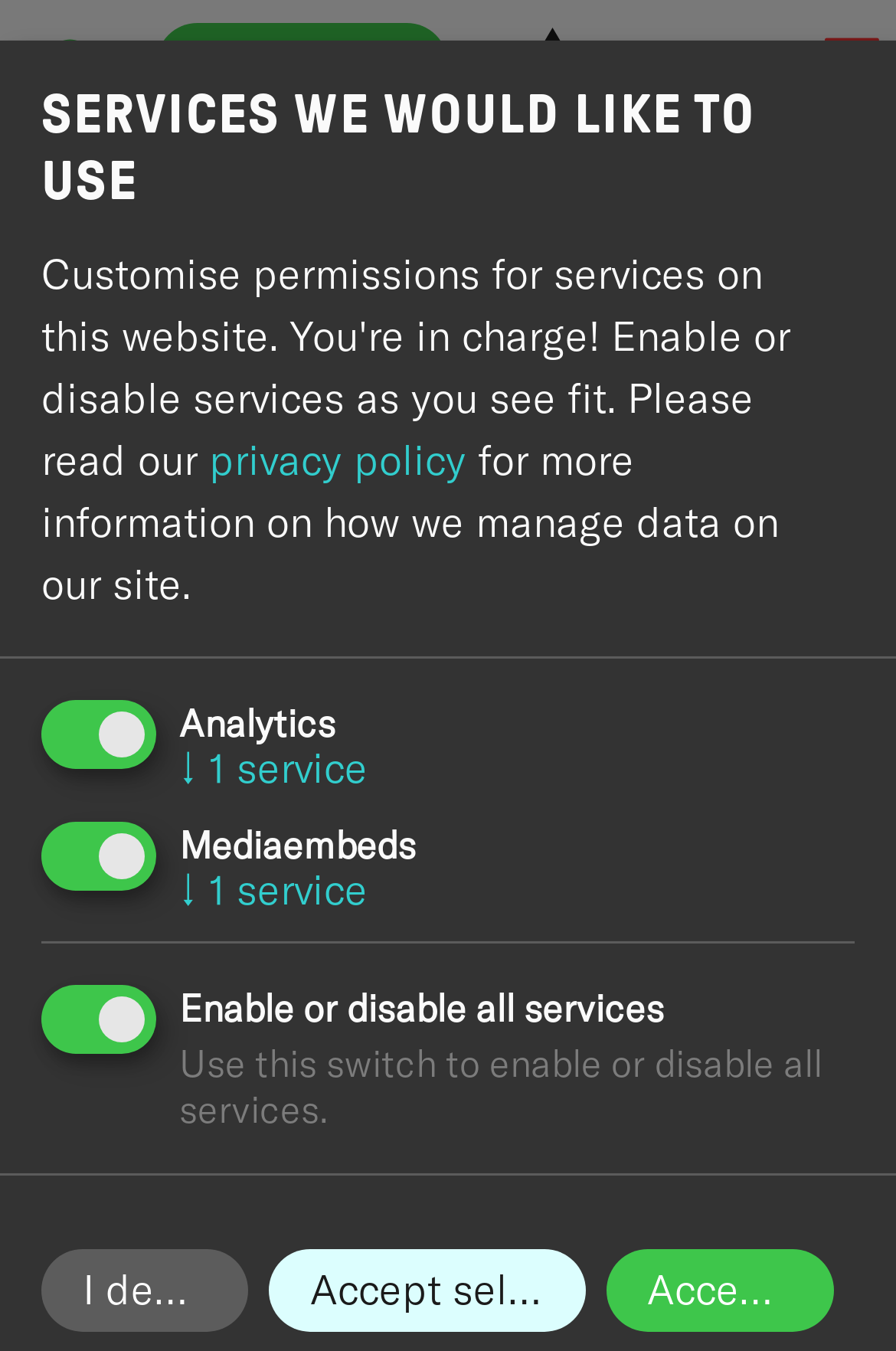From the screenshot, find the bounding box of the UI element matching this description: "en". Supply the bounding box coordinates in the form [left, top, right, bottom], each a float between 0 and 1.

[0.733, 0.029, 0.784, 0.063]